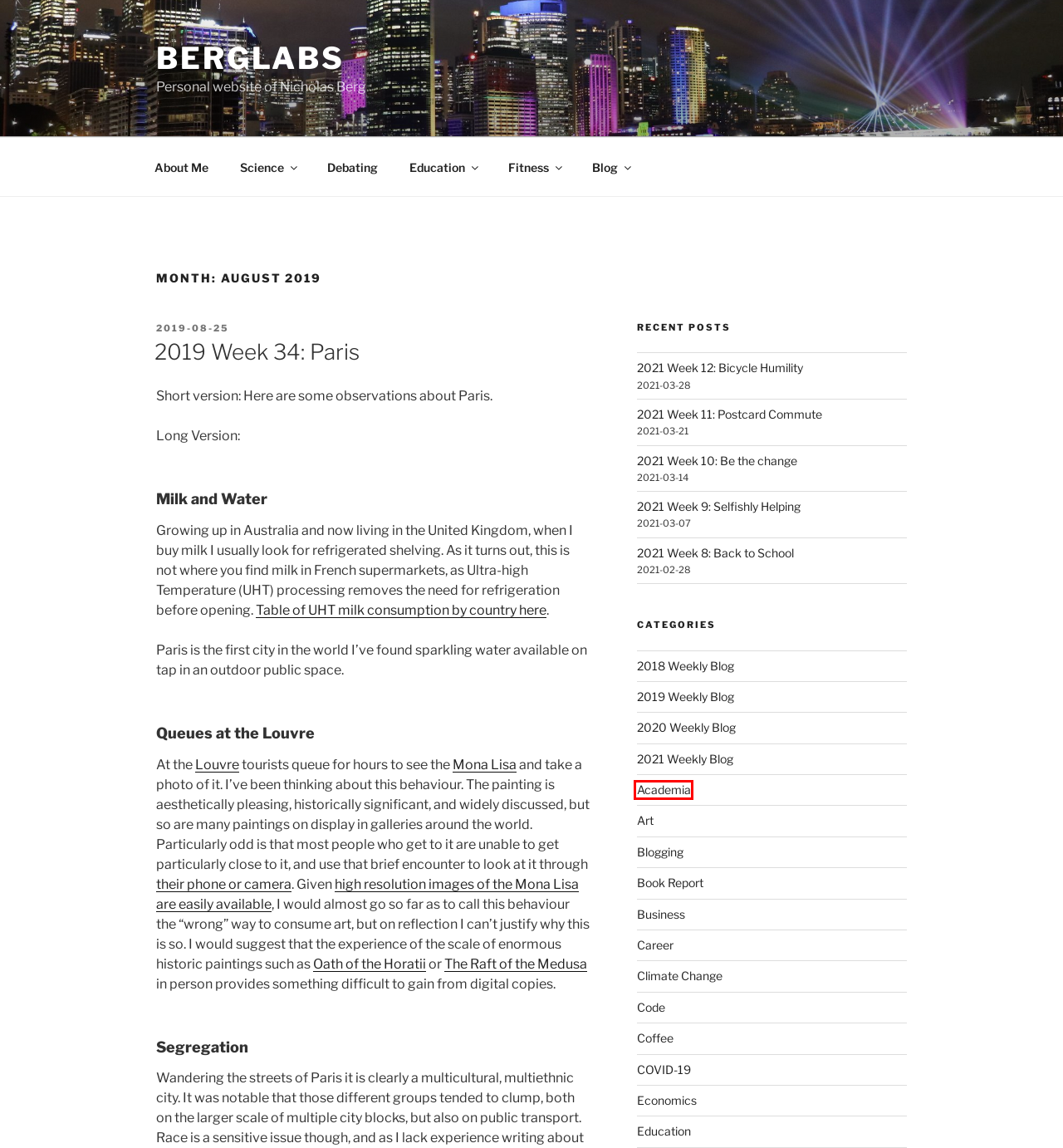Given a screenshot of a webpage with a red bounding box, please pick the webpage description that best fits the new webpage after clicking the element inside the bounding box. Here are the candidates:
A. 2020 Weekly Blog – BergLabs
B. 2021 Week 8: Back to School – BergLabs
C. Debating – BergLabs
D. Economics – BergLabs
E. 2019 Weekly Blog – BergLabs
F. 2021 Week 10: Be the change – BergLabs
G. Academia – BergLabs
H. 2021 Week 11: Postcard Commute – BergLabs

G